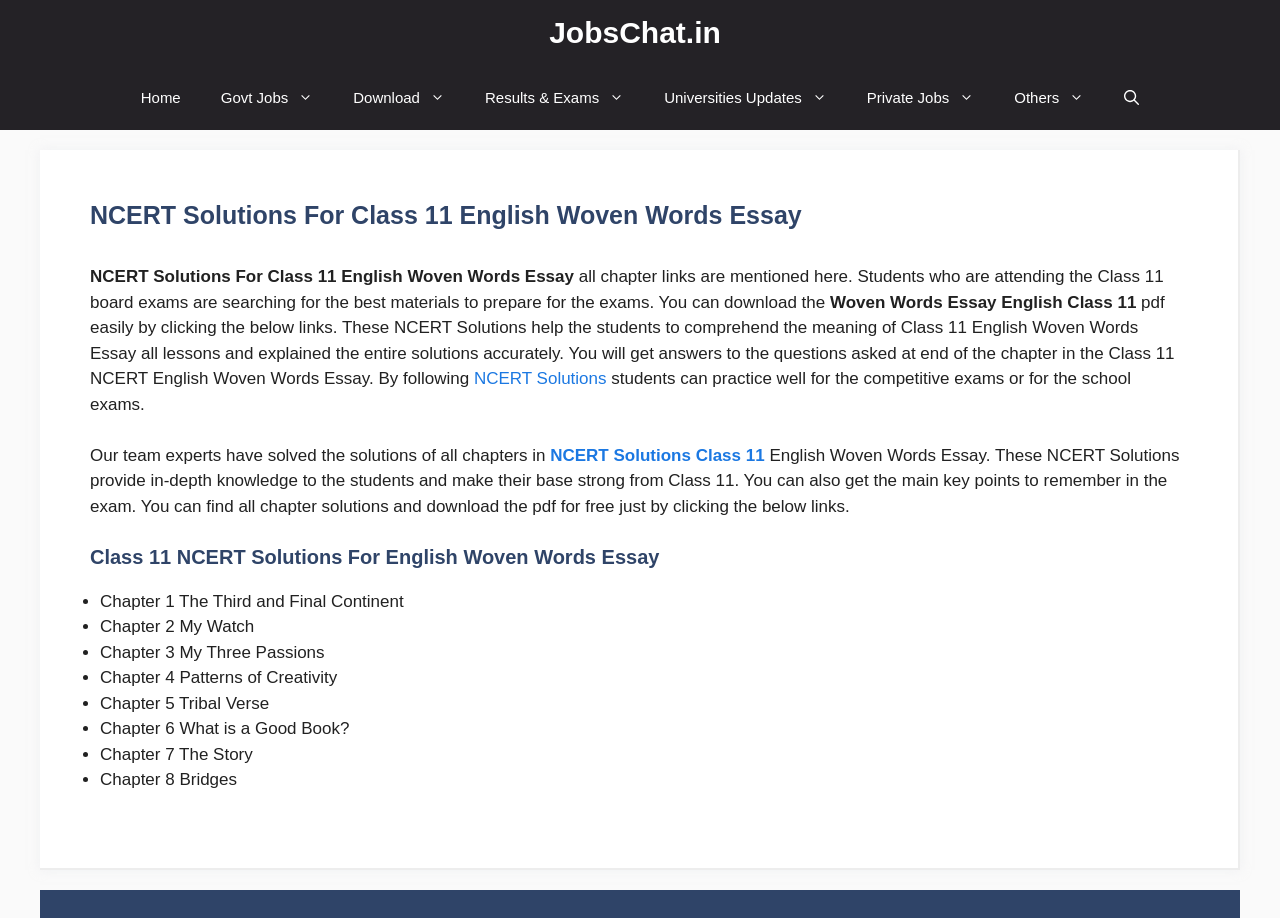Give a one-word or one-phrase response to the question:
What is the purpose of NCERT Solutions for Class 11 English Woven Words Essay?

To help students prepare for exams